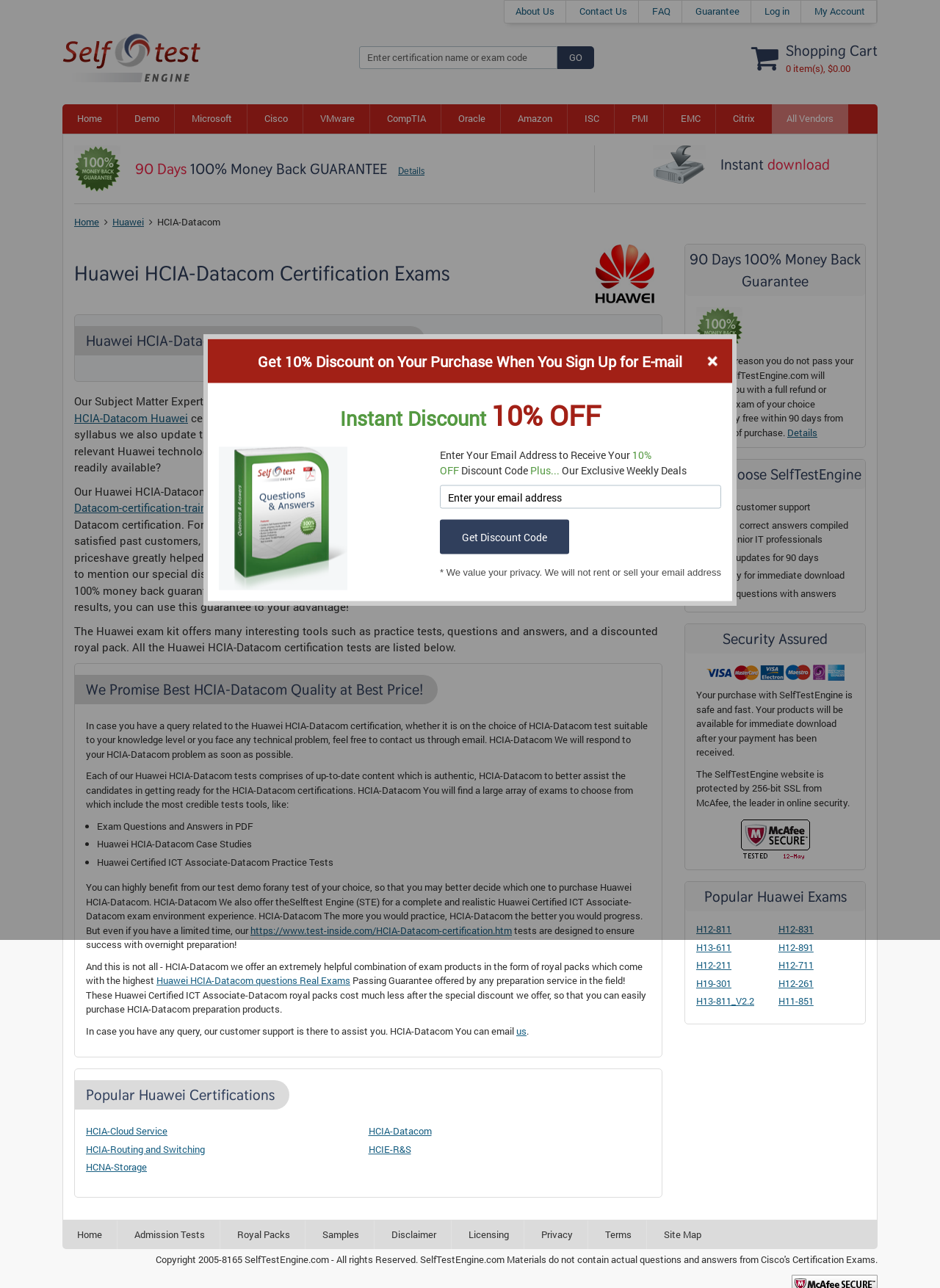What is the purpose of the 'Selftest Engine' mentioned on the page?
Look at the image and answer the question with a single word or phrase.

For exam preparation